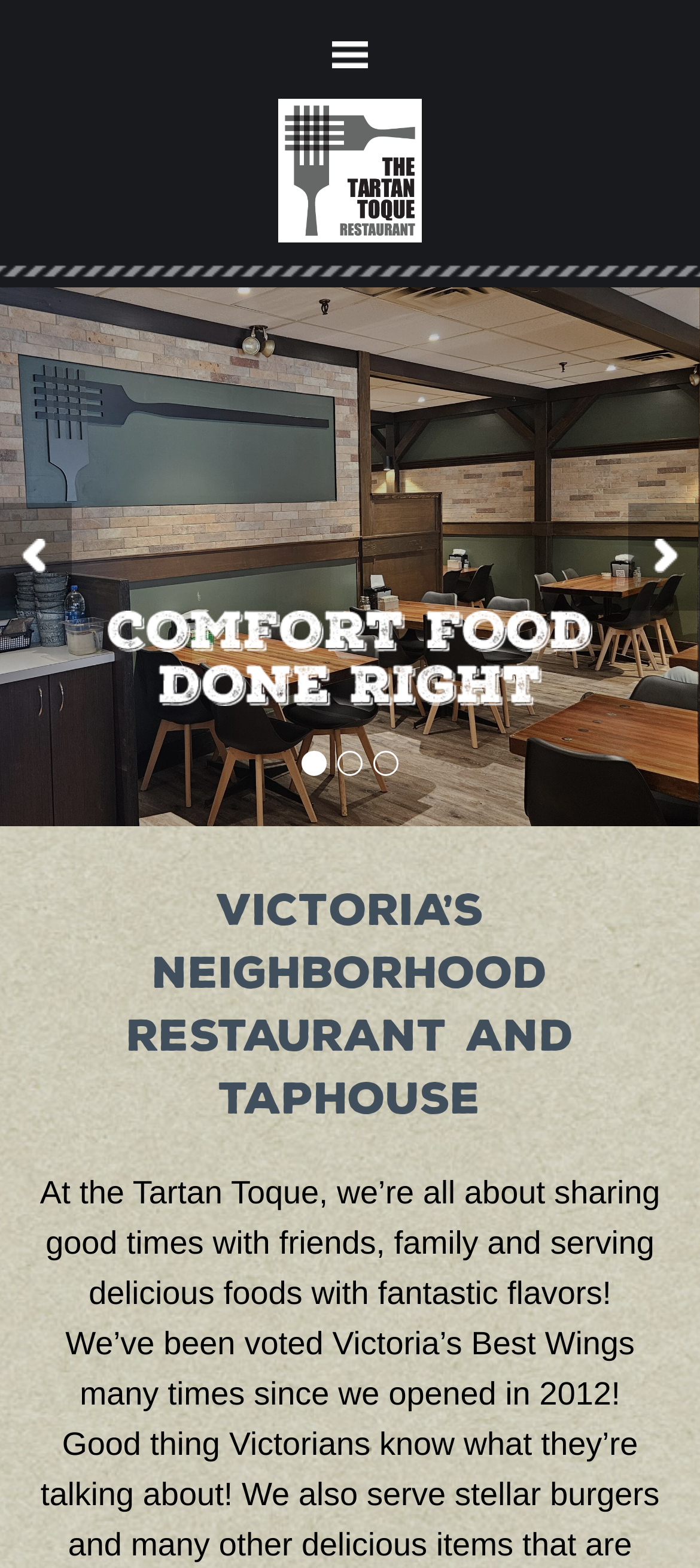Carefully examine the image and provide an in-depth answer to the question: What is the atmosphere of the restaurant?

The atmosphere of the restaurant can be understood from the heading 'VICTORIA’S NEIGHBORHOOD RESTAURANT AND TAPHOUSE', which suggests a casual and welcoming environment.